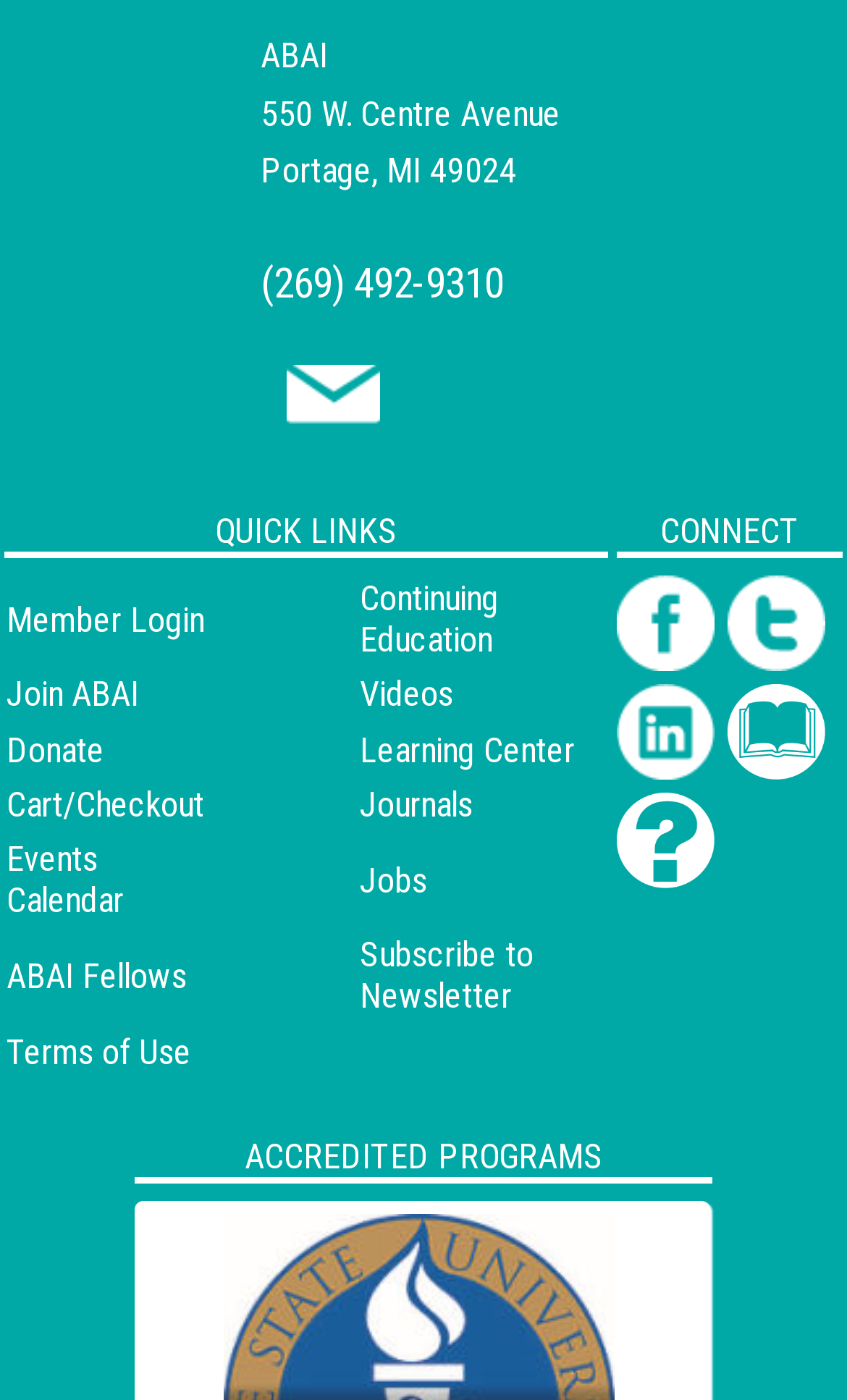Identify the bounding box coordinates of the element that should be clicked to fulfill this task: "Click the 'Contact Us' link". The coordinates should be provided as four float numbers between 0 and 1, i.e., [left, top, right, bottom].

[0.338, 0.279, 0.449, 0.309]